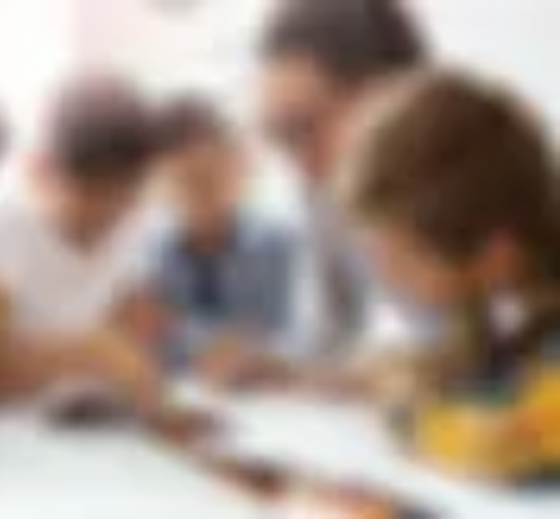Describe the image with as much detail as possible.

The image captures a collaborative learning environment, where a small group of individuals, including a child and a teacher, are engaged in an educational activity. They are seated around a table, concentrating on materials laid out before them, likely involving writing or drawing. The soft focus highlights their earnest expressions as they work together, emphasizing the supportive nature of their interaction. This scene resonates with the themes of substitute training offered by educational institutions, encouraging participation and engagement in learning processes.